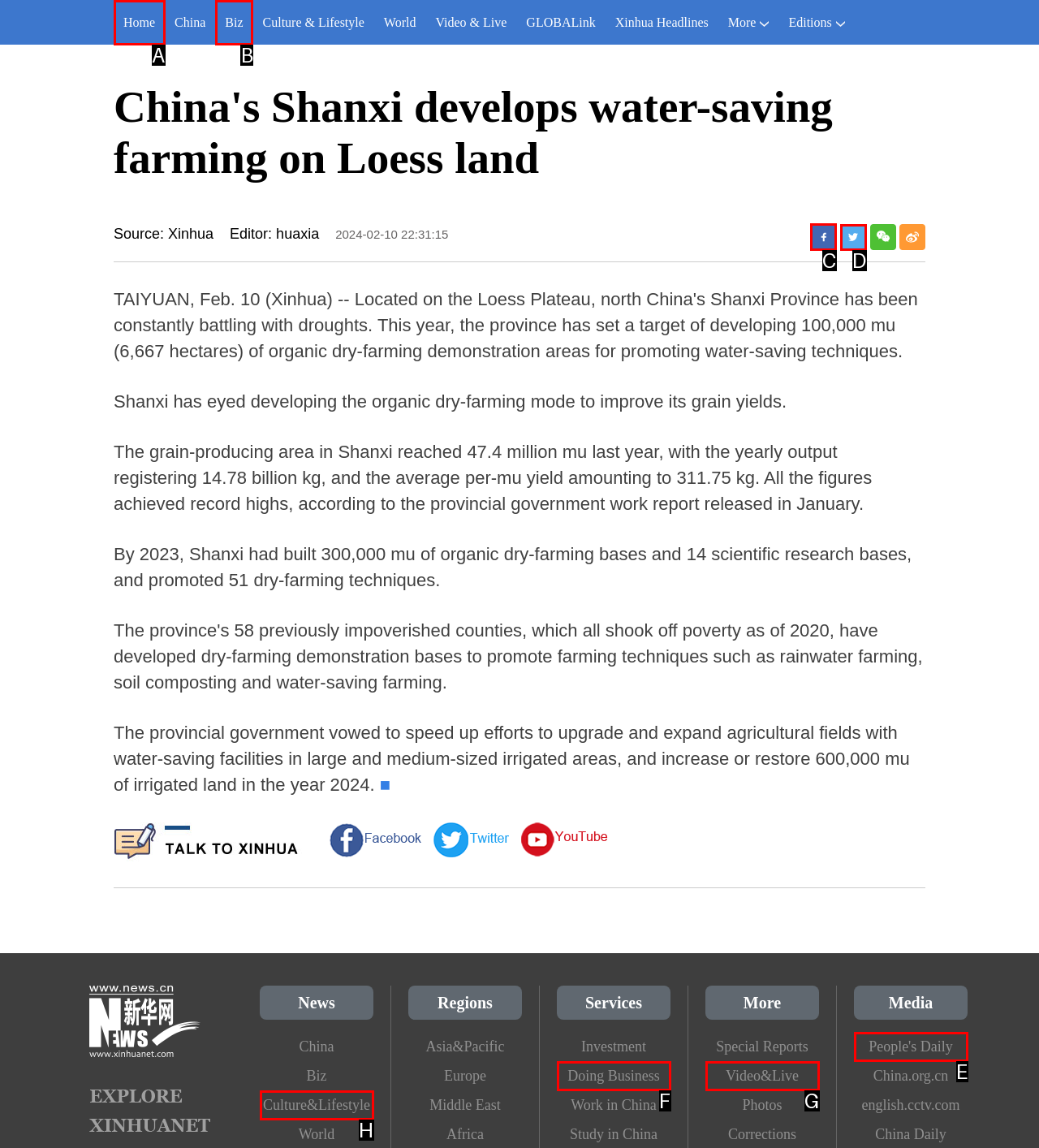Which HTML element should be clicked to complete the following task: Share to Facebook?
Answer with the letter corresponding to the correct choice.

C